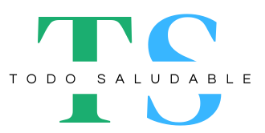Please answer the following question using a single word or phrase: What does the logo communicate about the brand?

commitment to health and wellness